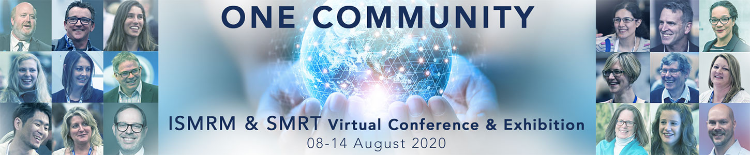Use a single word or phrase to answer the question: 
When was the ISMRM & SMRT Virtual Conference & Exhibition held?

August 8 to 14, 2020